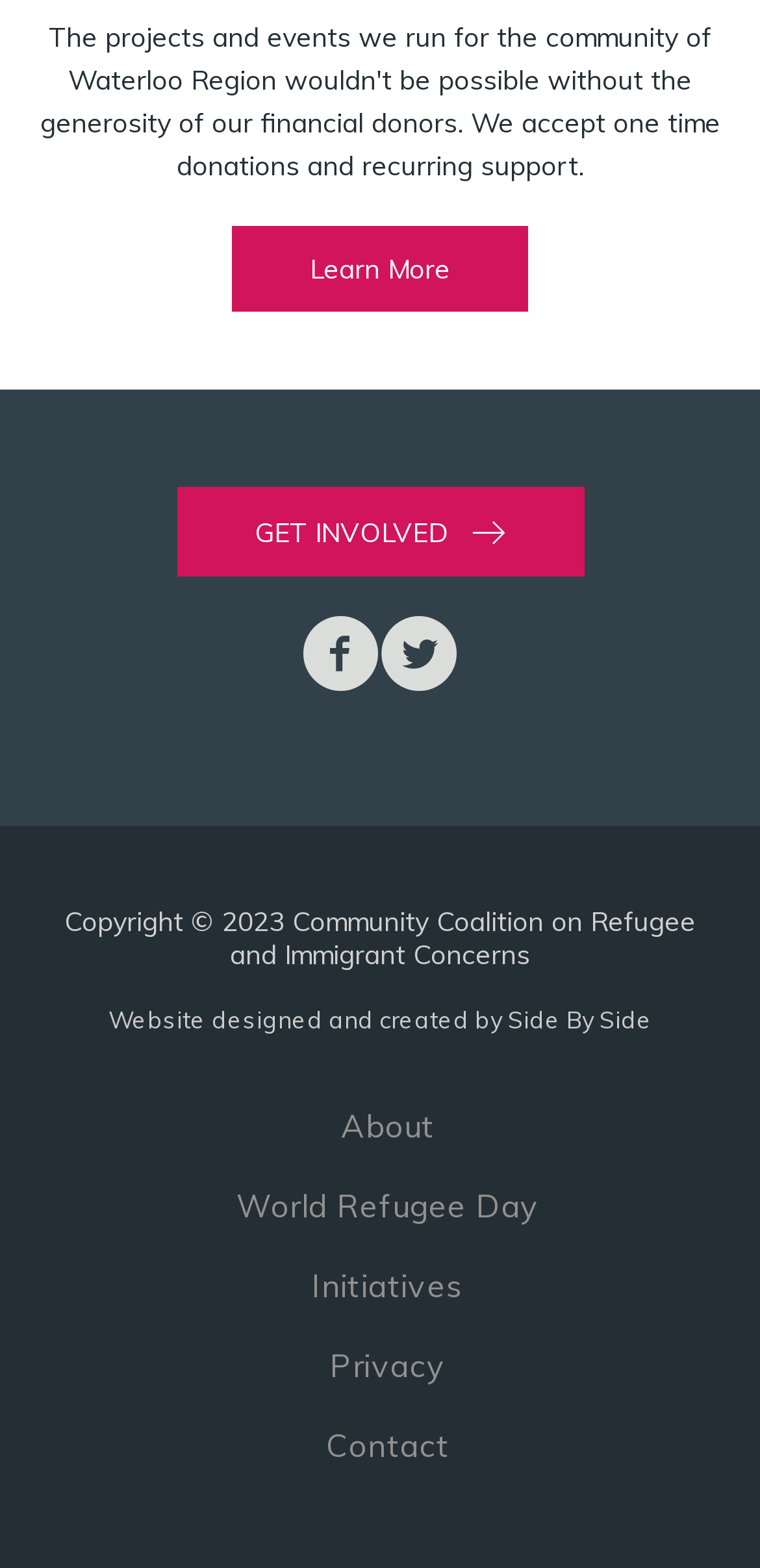Specify the bounding box coordinates of the area to click in order to follow the given instruction: "Visit the Facebook page."

[0.397, 0.393, 0.5, 0.446]